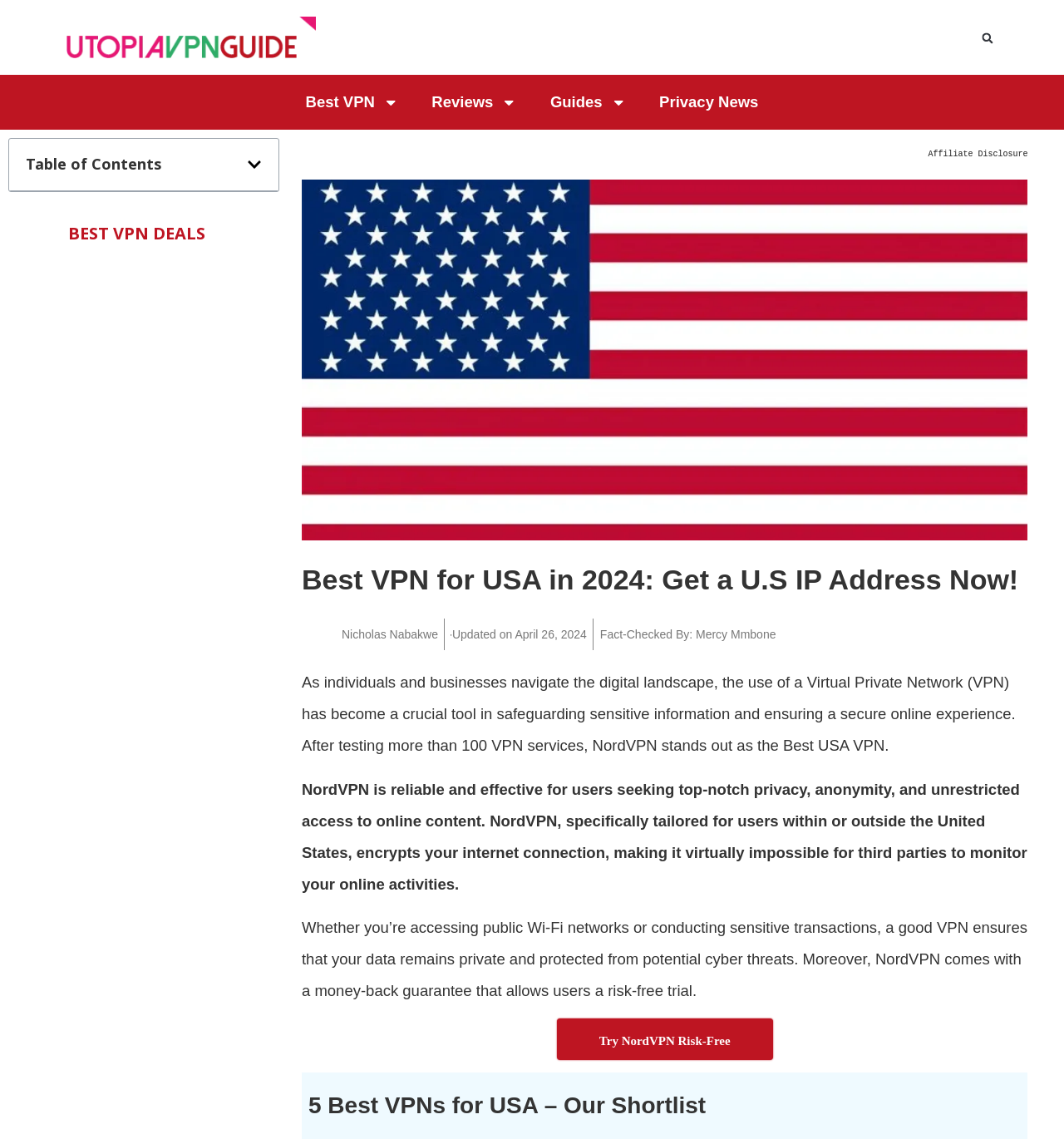Locate the bounding box coordinates of the element to click to perform the following action: 'Get the Nordvpn Deal'. The coordinates should be given as four float values between 0 and 1, in the form of [left, top, right, bottom].

[0.142, 0.381, 0.245, 0.409]